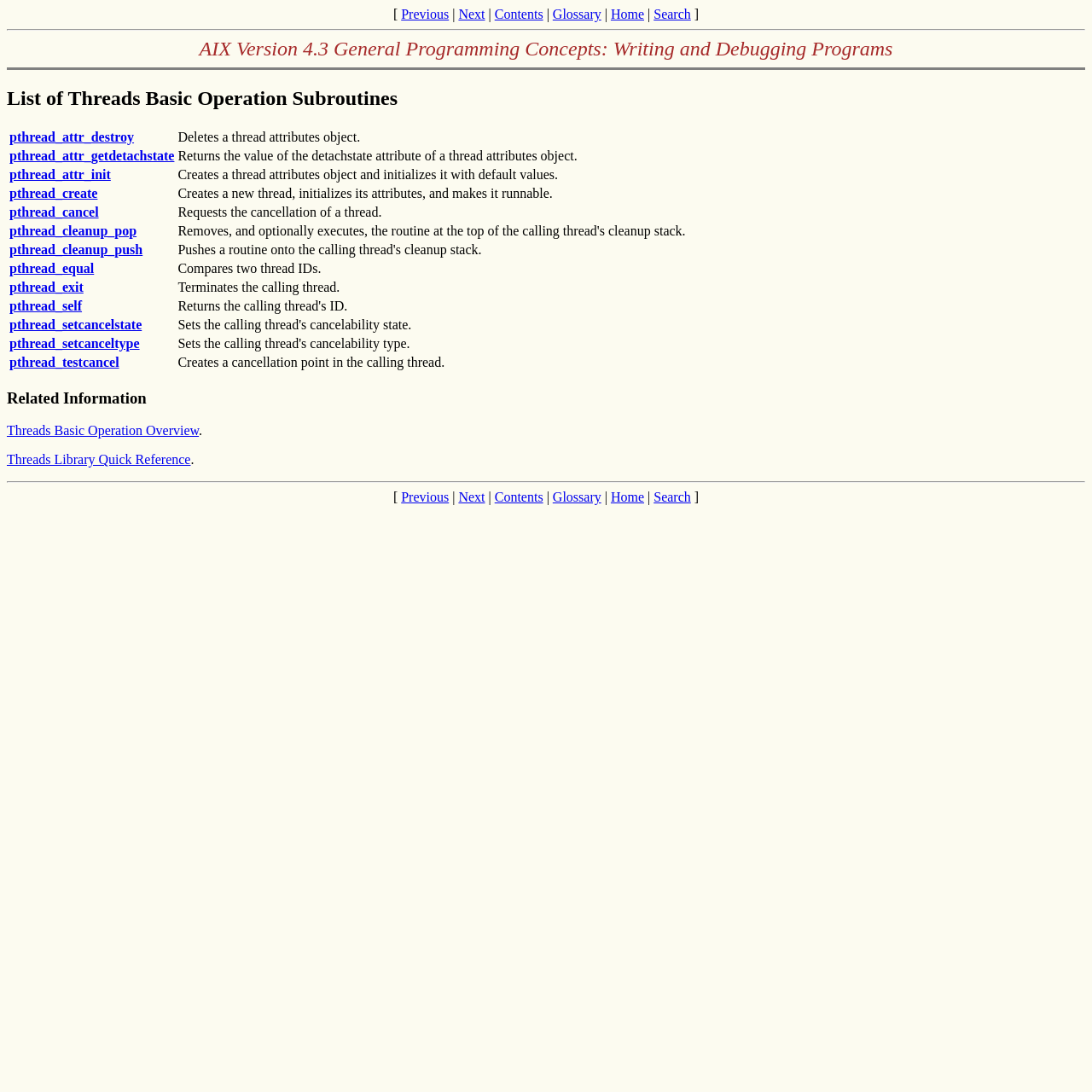Calculate the bounding box coordinates for the UI element based on the following description: "Search". Ensure the coordinates are four float numbers between 0 and 1, i.e., [left, top, right, bottom].

[0.599, 0.006, 0.633, 0.02]